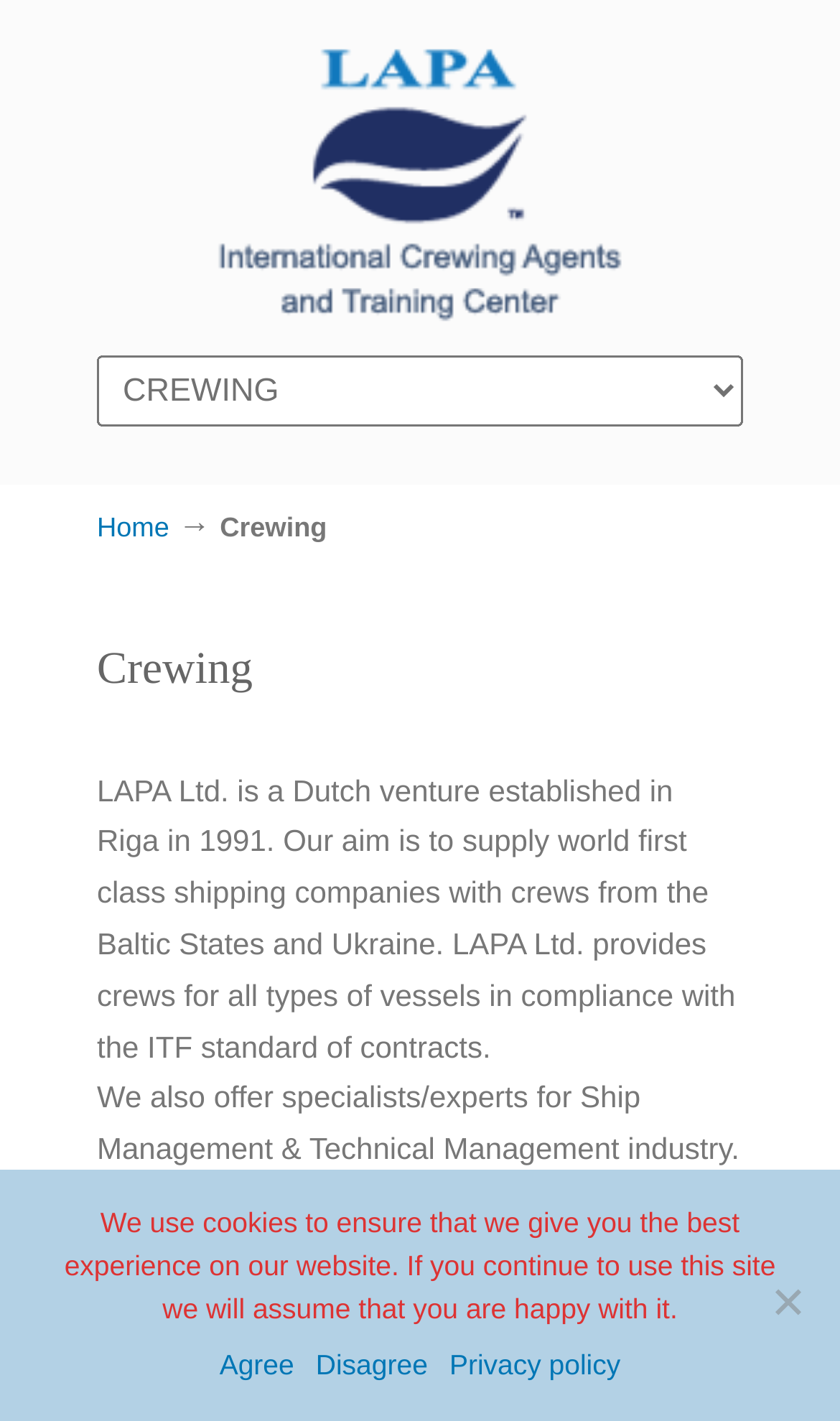Locate the UI element described by Contact and provide its bounding box coordinates. Use the format (top-left x, top-left y, bottom-right x, bottom-right y) with all values as floating point numbers between 0 and 1.

None